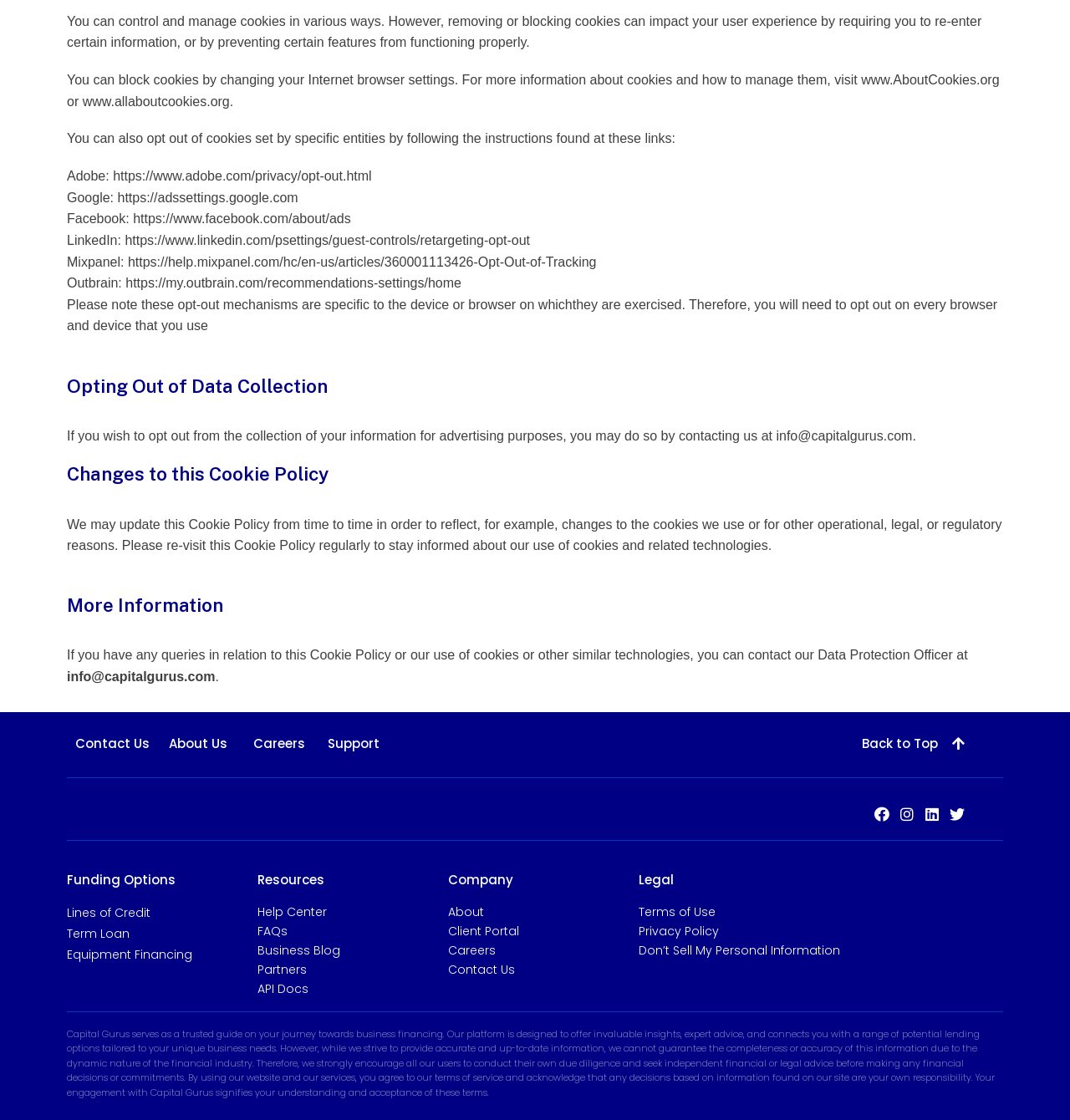Highlight the bounding box coordinates of the region I should click on to meet the following instruction: "Learn about Lines of Credit".

[0.062, 0.807, 0.141, 0.822]